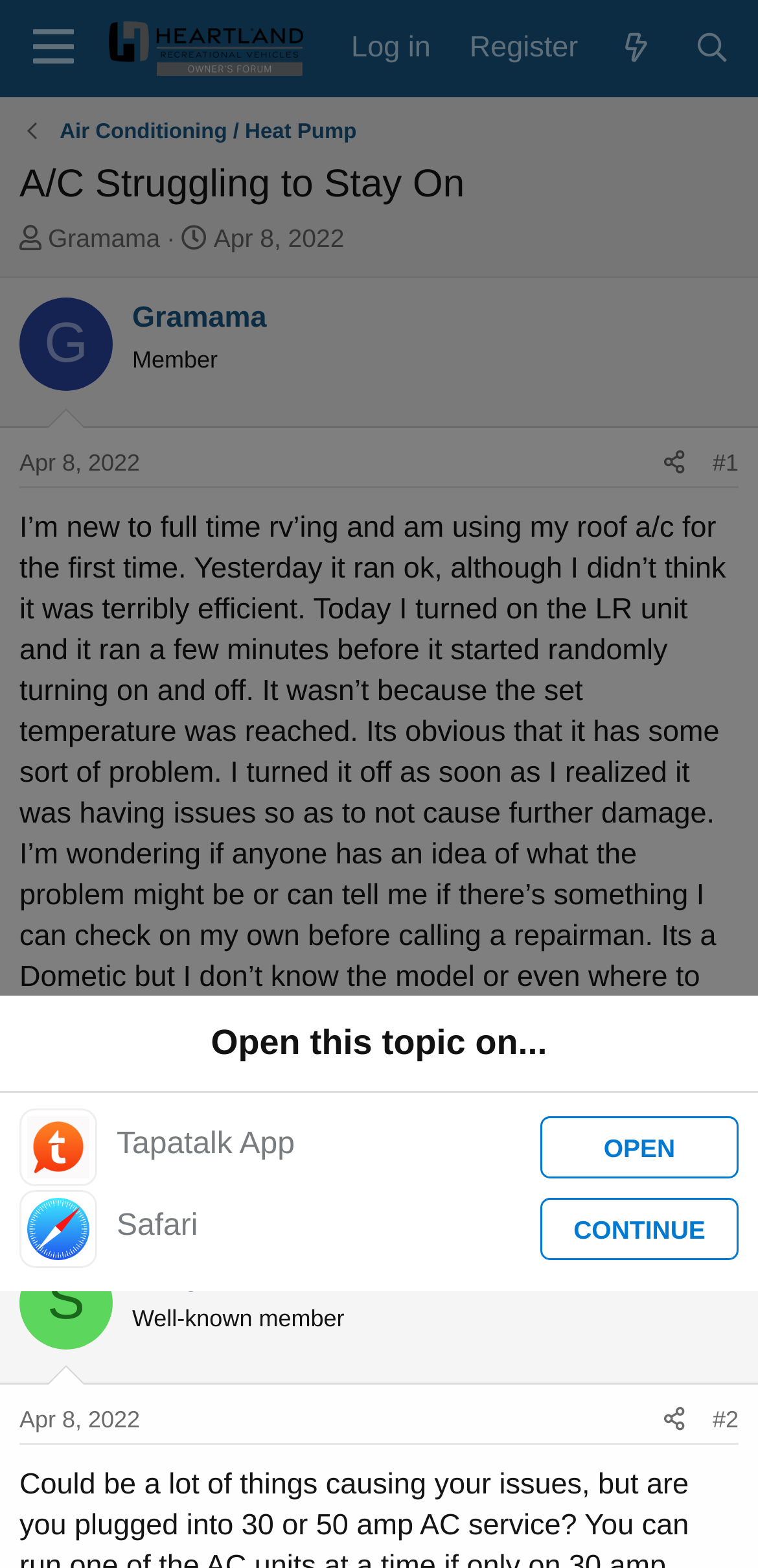Please determine the bounding box coordinates of the element's region to click for the following instruction: "Search for something".

[0.889, 0.007, 0.99, 0.054]